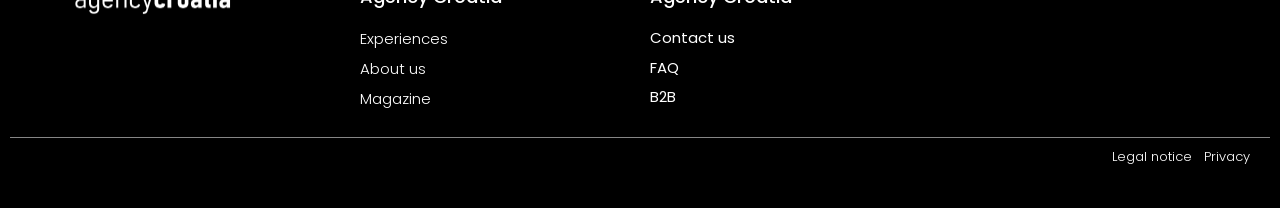Find the bounding box coordinates for the UI element whose description is: "Contact us". The coordinates should be four float numbers between 0 and 1, in the format [left, top, right, bottom].

[0.508, 0.131, 0.574, 0.232]